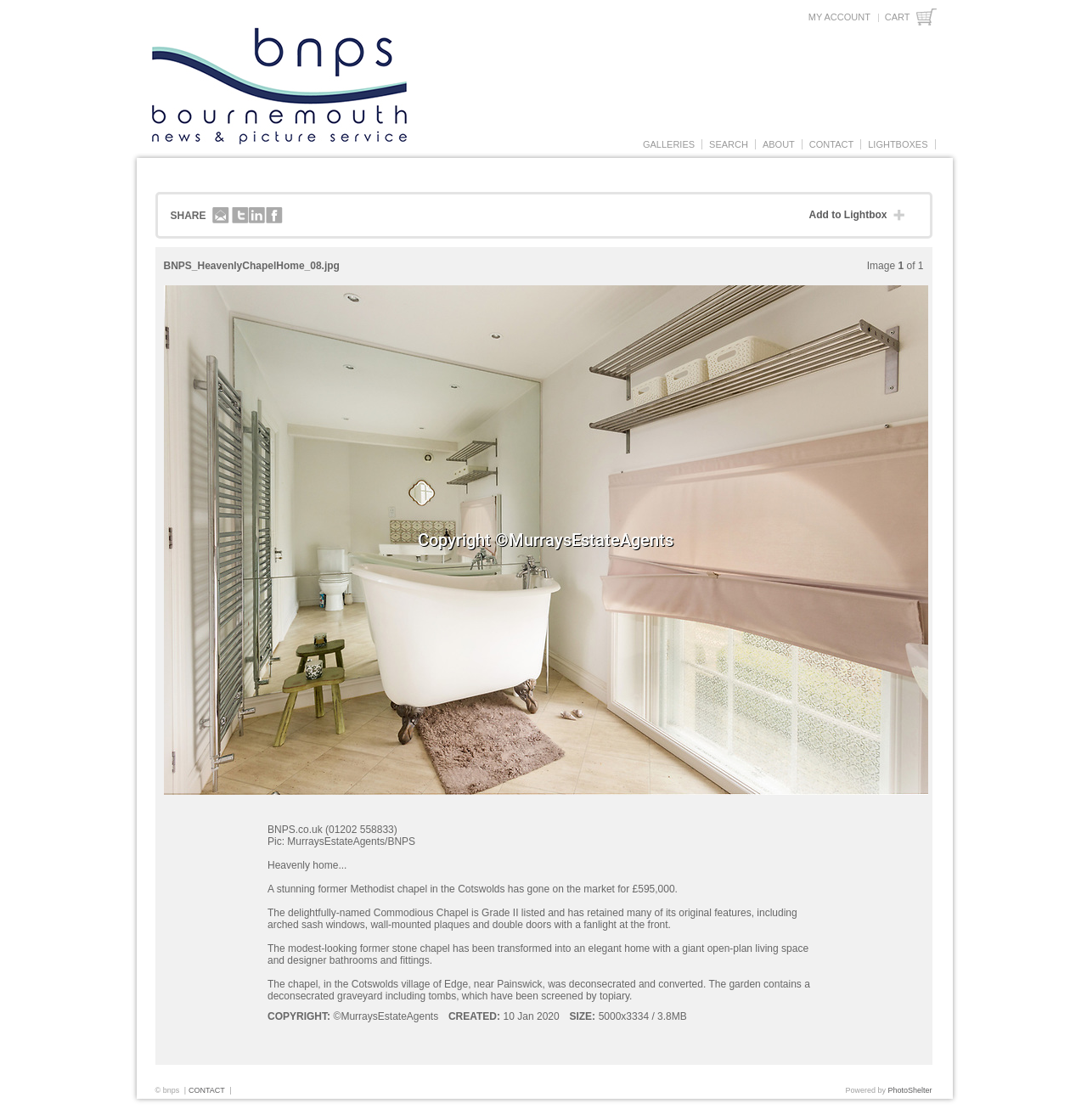Identify the bounding box coordinates for the UI element described as follows: Search. Use the format (top-left x, top-left y, bottom-right x, bottom-right y) and ensure all values are floating point numbers between 0 and 1.

[0.649, 0.123, 0.692, 0.135]